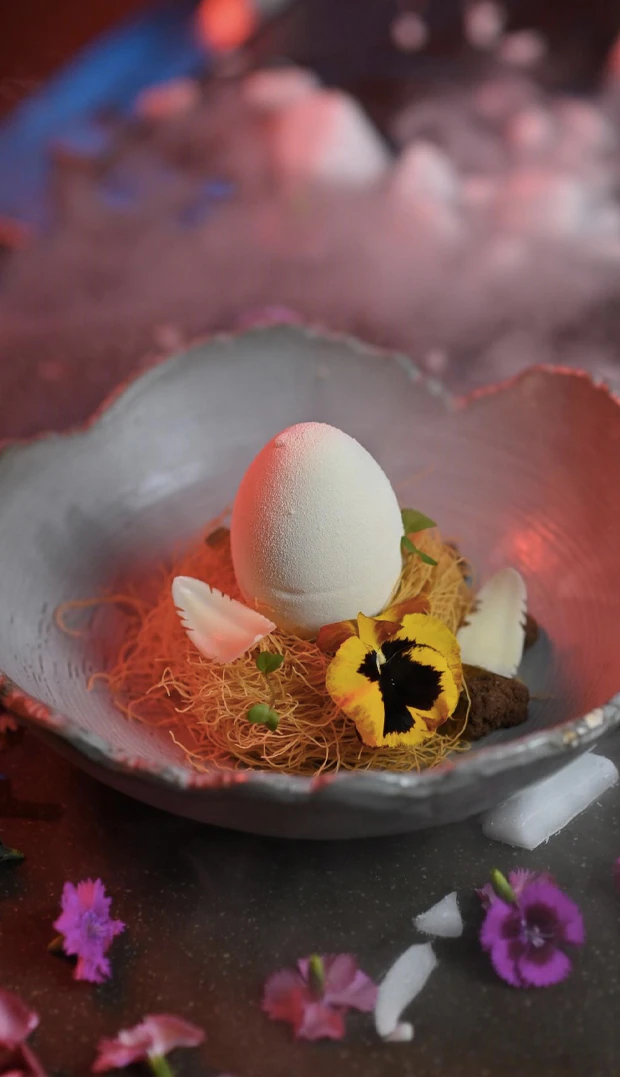Provide a brief response using a word or short phrase to this question:
What type of flowers surround the dessert?

Edible flowers